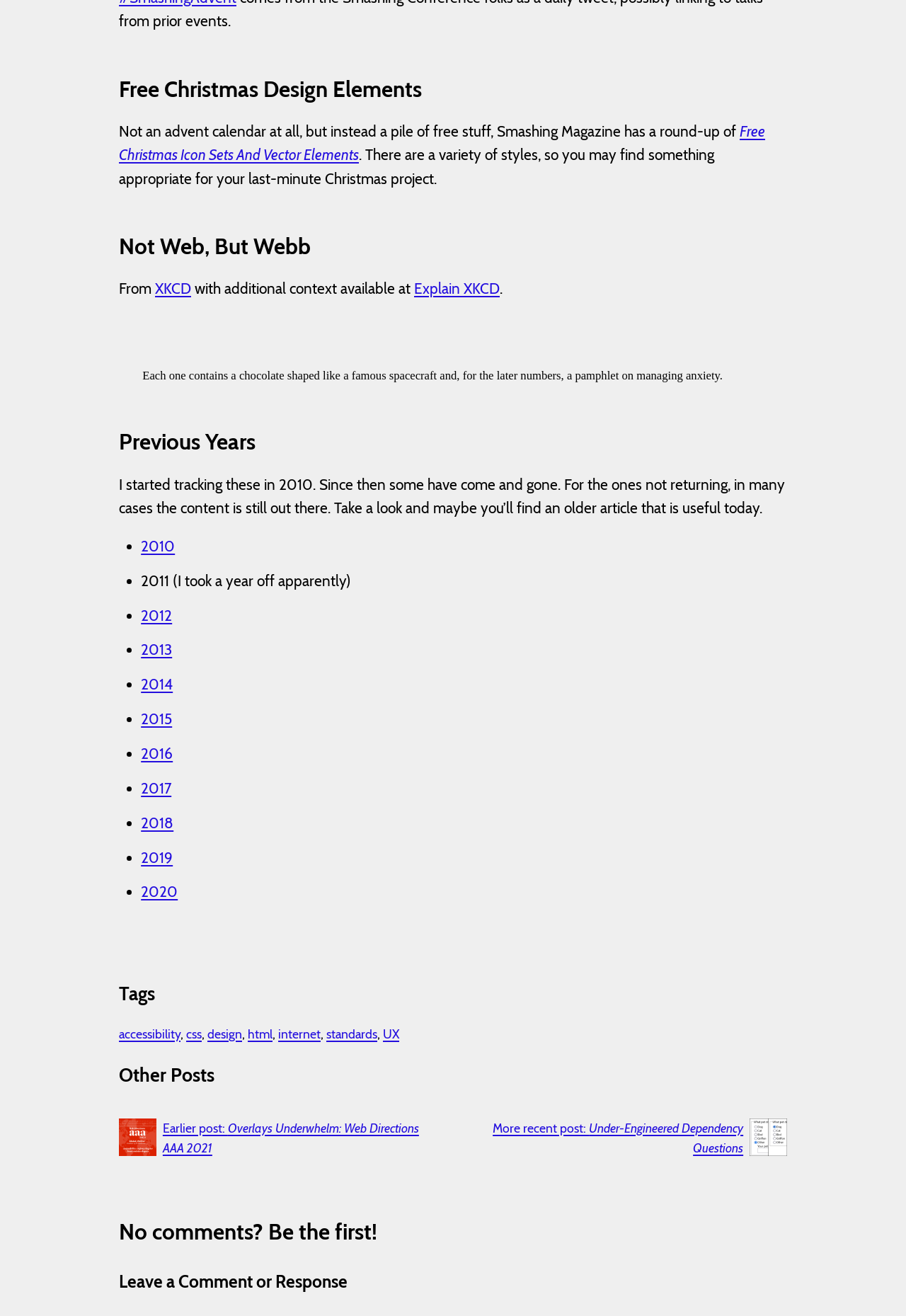Please find the bounding box coordinates for the clickable element needed to perform this instruction: "Click on the link to access free Christmas icon sets and vector elements".

[0.131, 0.093, 0.845, 0.124]